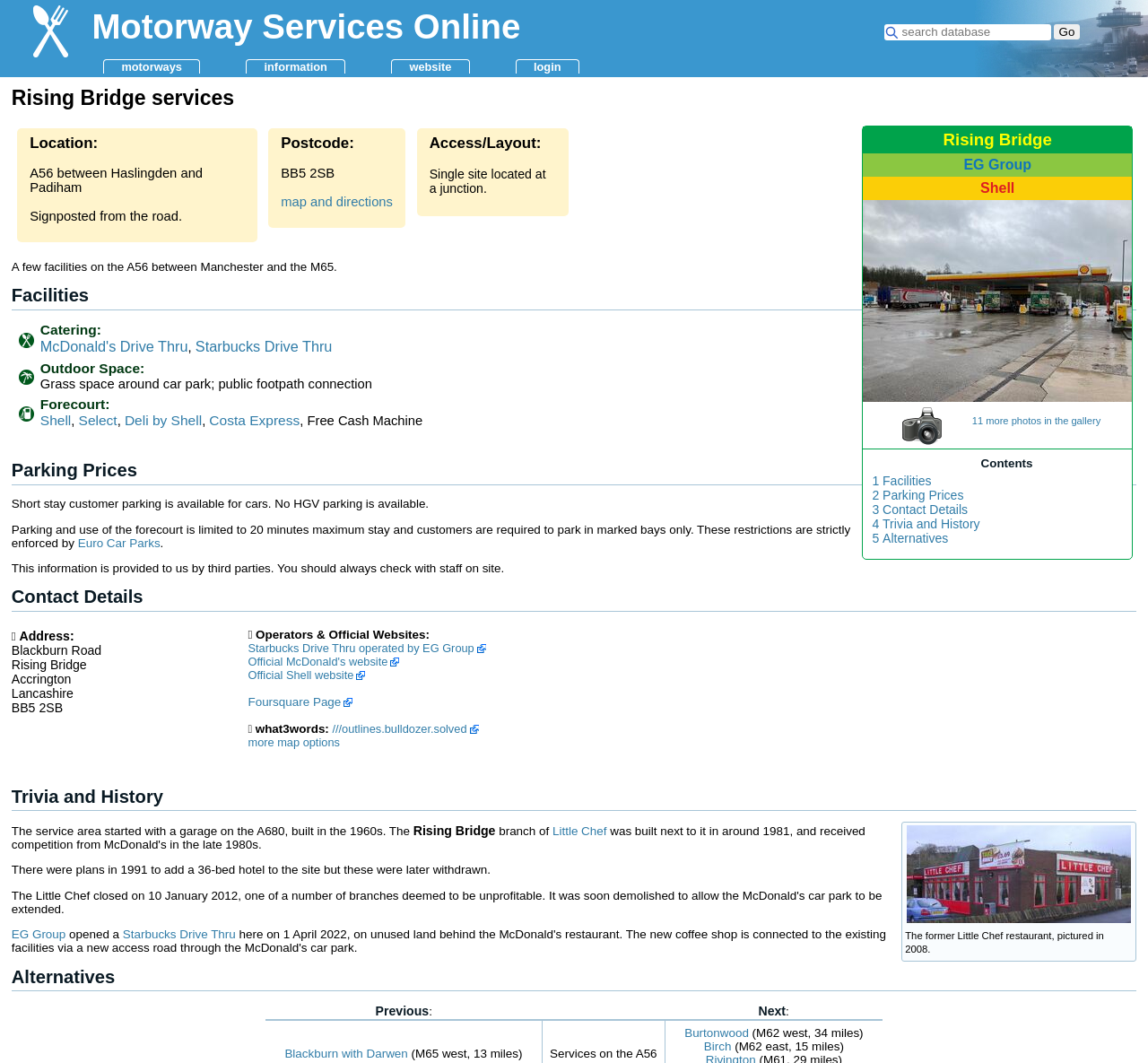Find the bounding box coordinates of the element you need to click on to perform this action: 'Add product to cart'. The coordinates should be represented by four float values between 0 and 1, in the format [left, top, right, bottom].

None